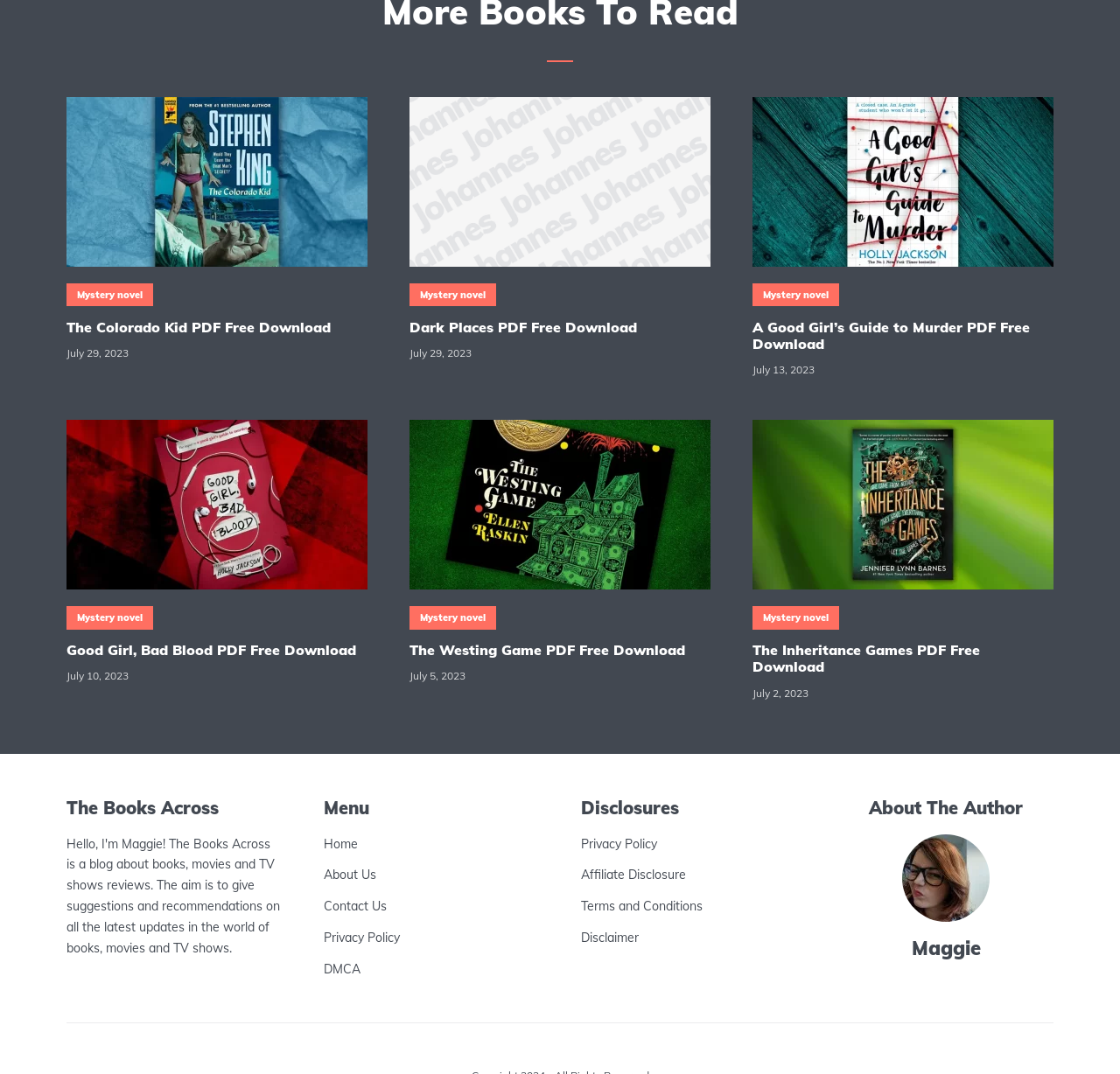What is the purpose of the 'Menu' section?
Make sure to answer the question with a detailed and comprehensive explanation.

The 'Menu' section contains links to various pages, such as 'Home', 'About Us', and 'Contact Us'. This suggests that the purpose of the 'Menu' section is to provide navigation to different parts of the website.